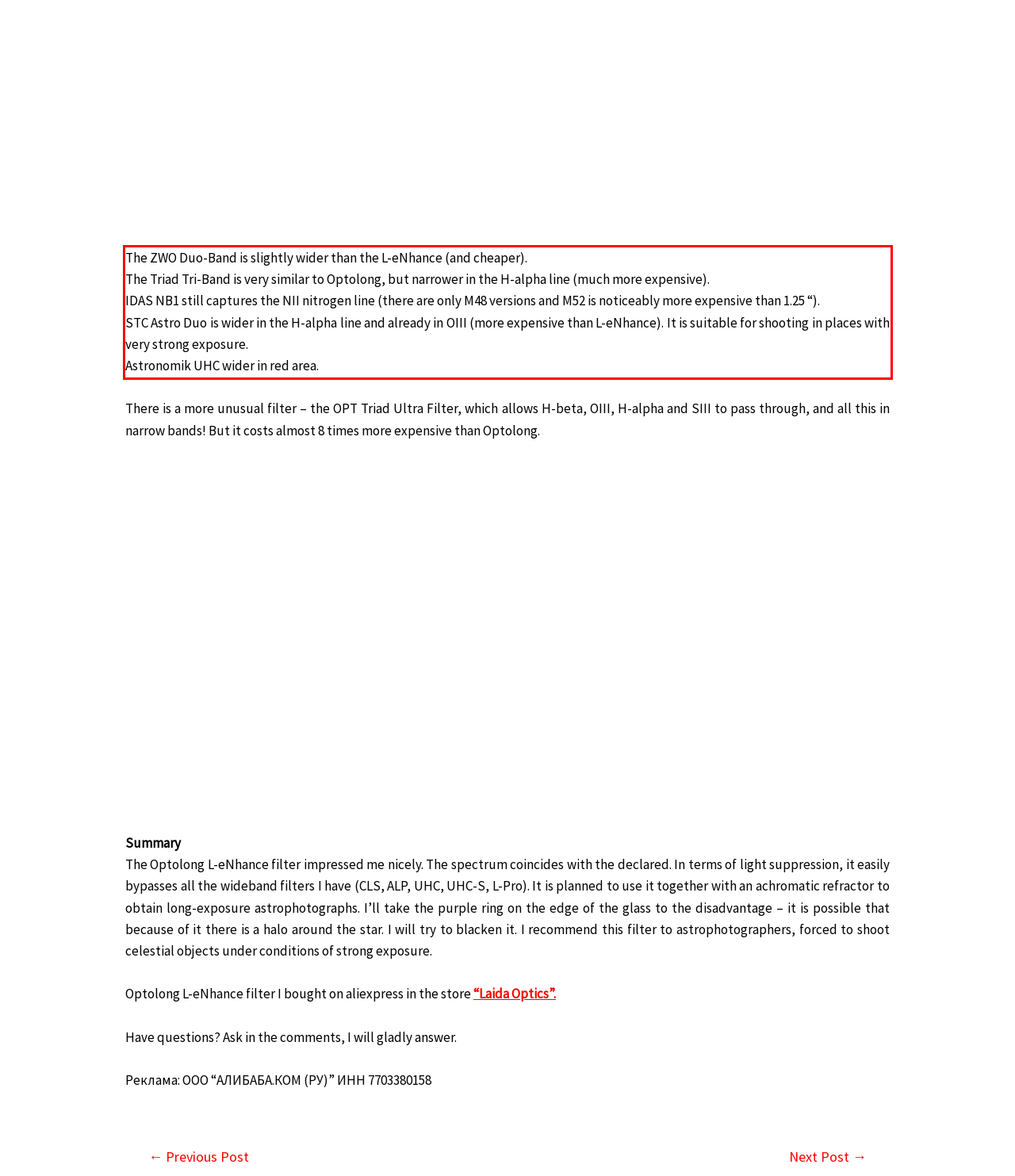Please examine the screenshot of the webpage and read the text present within the red rectangle bounding box.

The ZWO Duo-Band is slightly wider than the L-eNhance (and cheaper). The Triad Tri-Band is very similar to Optolong, but narrower in the H-alpha line (much more expensive). IDAS NB1 still captures the NII nitrogen line (there are only M48 versions and M52 is noticeably more expensive than 1.25 “). STC Astro Duo is wider in the H-alpha line and already in OIII (more expensive than L-eNhance). It is suitable for shooting in places with very strong exposure. Astronomik UHC wider in red area.